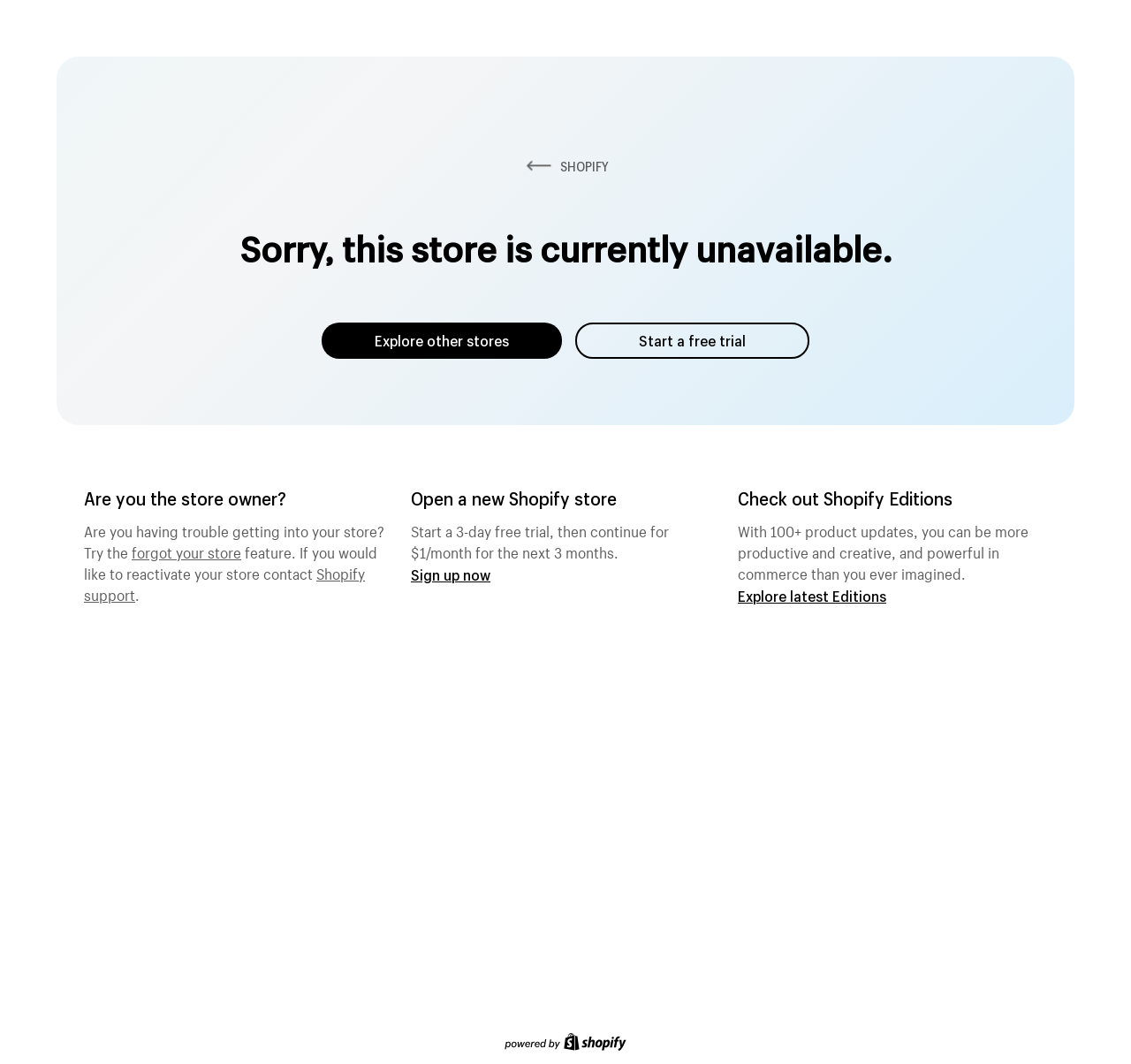Locate the bounding box of the UI element with the following description: "Start a free trial".

[0.509, 0.303, 0.716, 0.337]